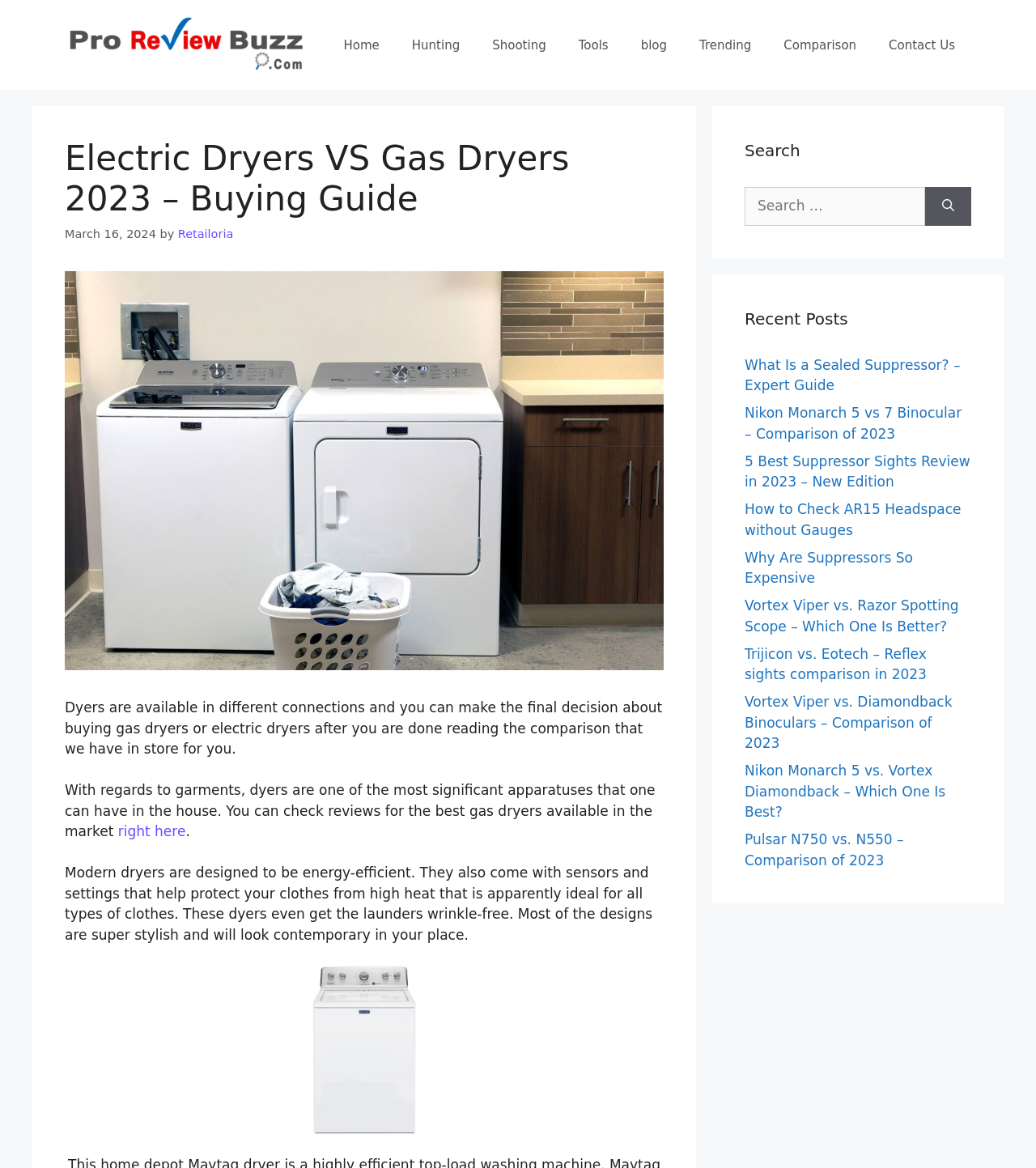Kindly determine the bounding box coordinates of the area that needs to be clicked to fulfill this instruction: "View the upcoming event on May 10".

None